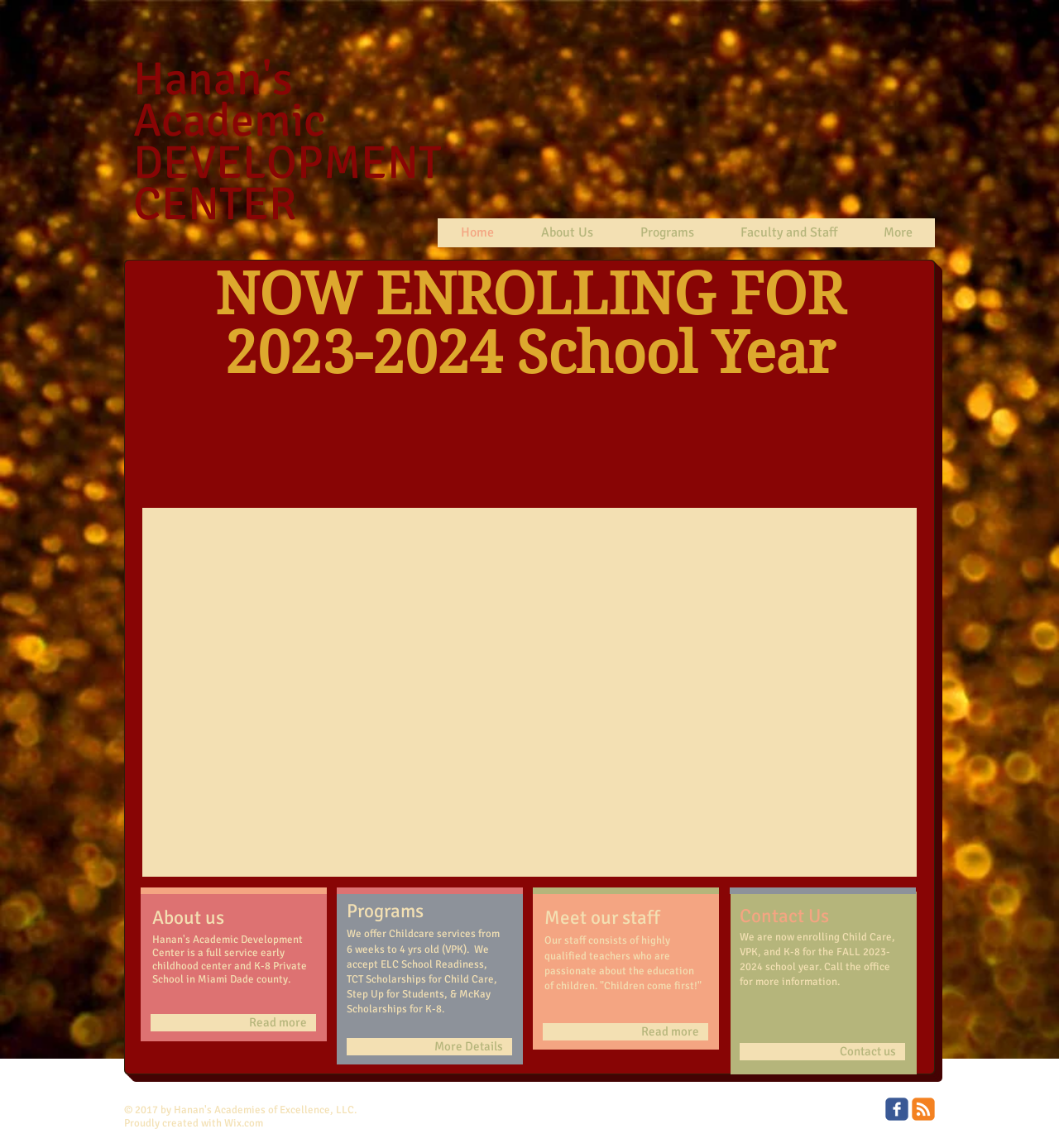Select the bounding box coordinates of the element I need to click to carry out the following instruction: "Click on the 'Programs' link".

[0.582, 0.19, 0.677, 0.215]